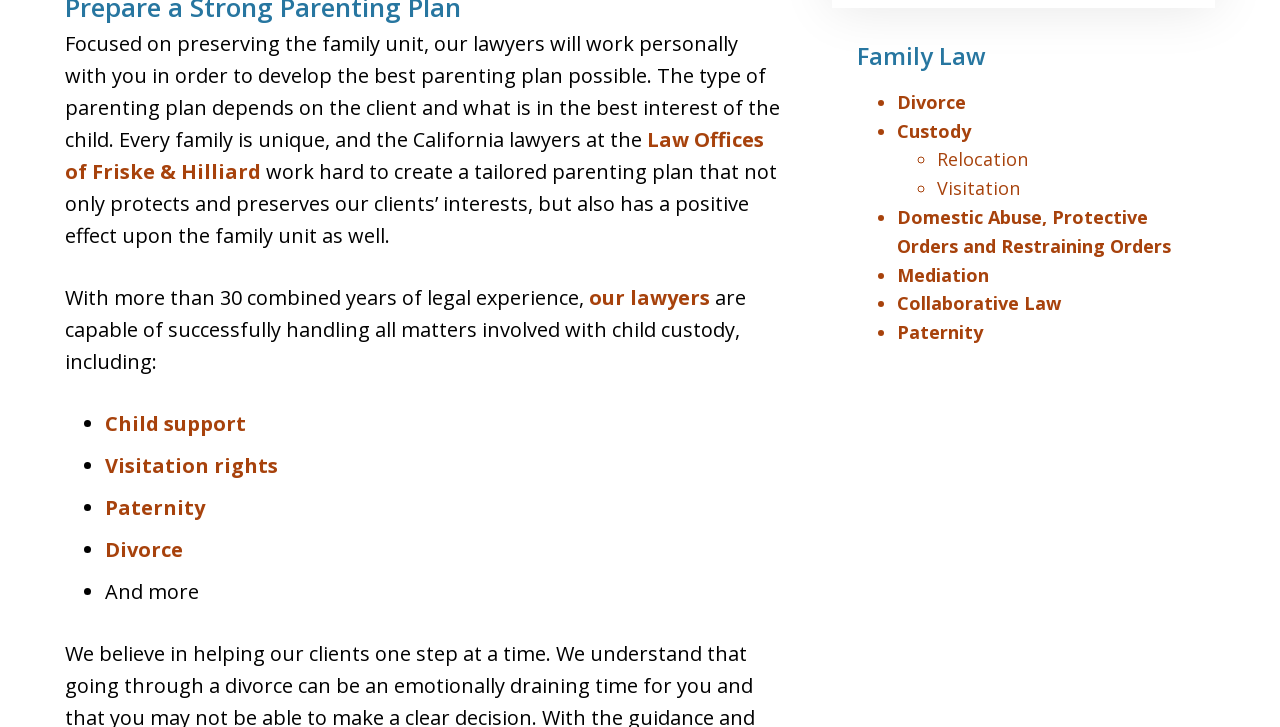Please determine the bounding box coordinates of the area that needs to be clicked to complete this task: 'Read about divorce services'. The coordinates must be four float numbers between 0 and 1, formatted as [left, top, right, bottom].

[0.701, 0.123, 0.754, 0.156]